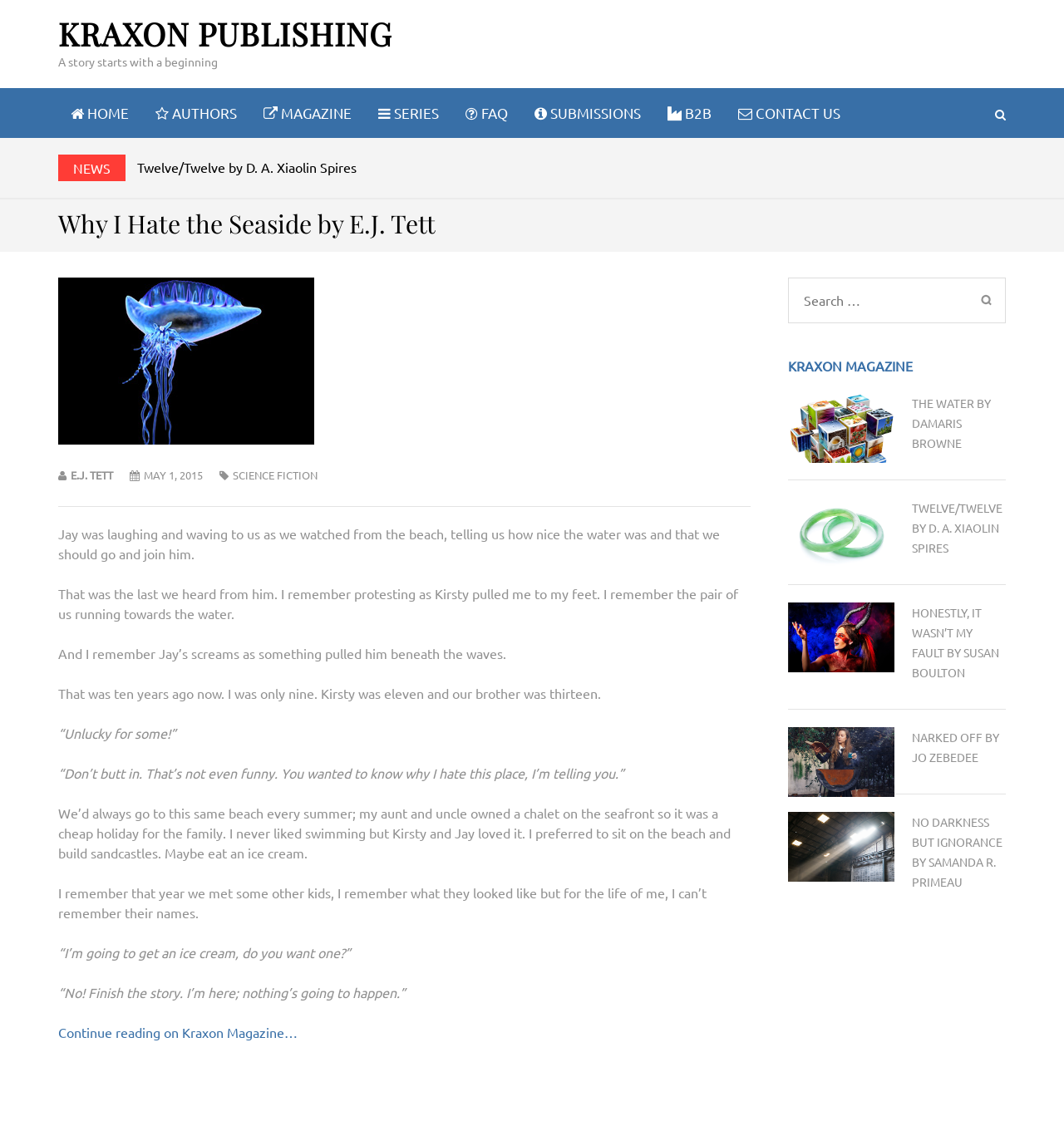What is the name of the magazine where the story is published?
Give a single word or phrase as your answer by examining the image.

Kraxon Magazine